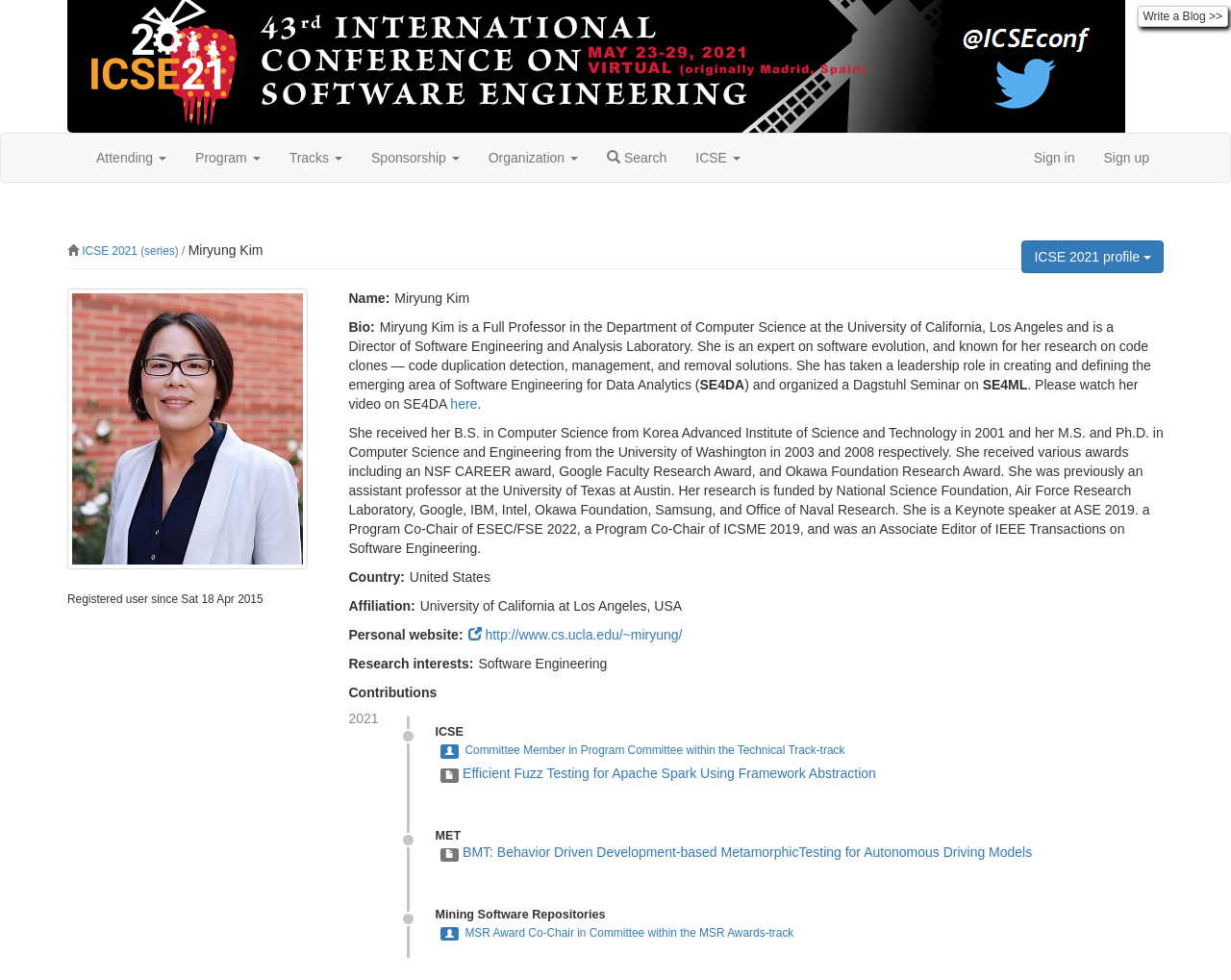Please find the bounding box coordinates of the element that must be clicked to perform the given instruction: "View ICSE 2021 profile". The coordinates should be four float numbers from 0 to 1, i.e., [left, top, right, bottom].

[0.83, 0.245, 0.945, 0.279]